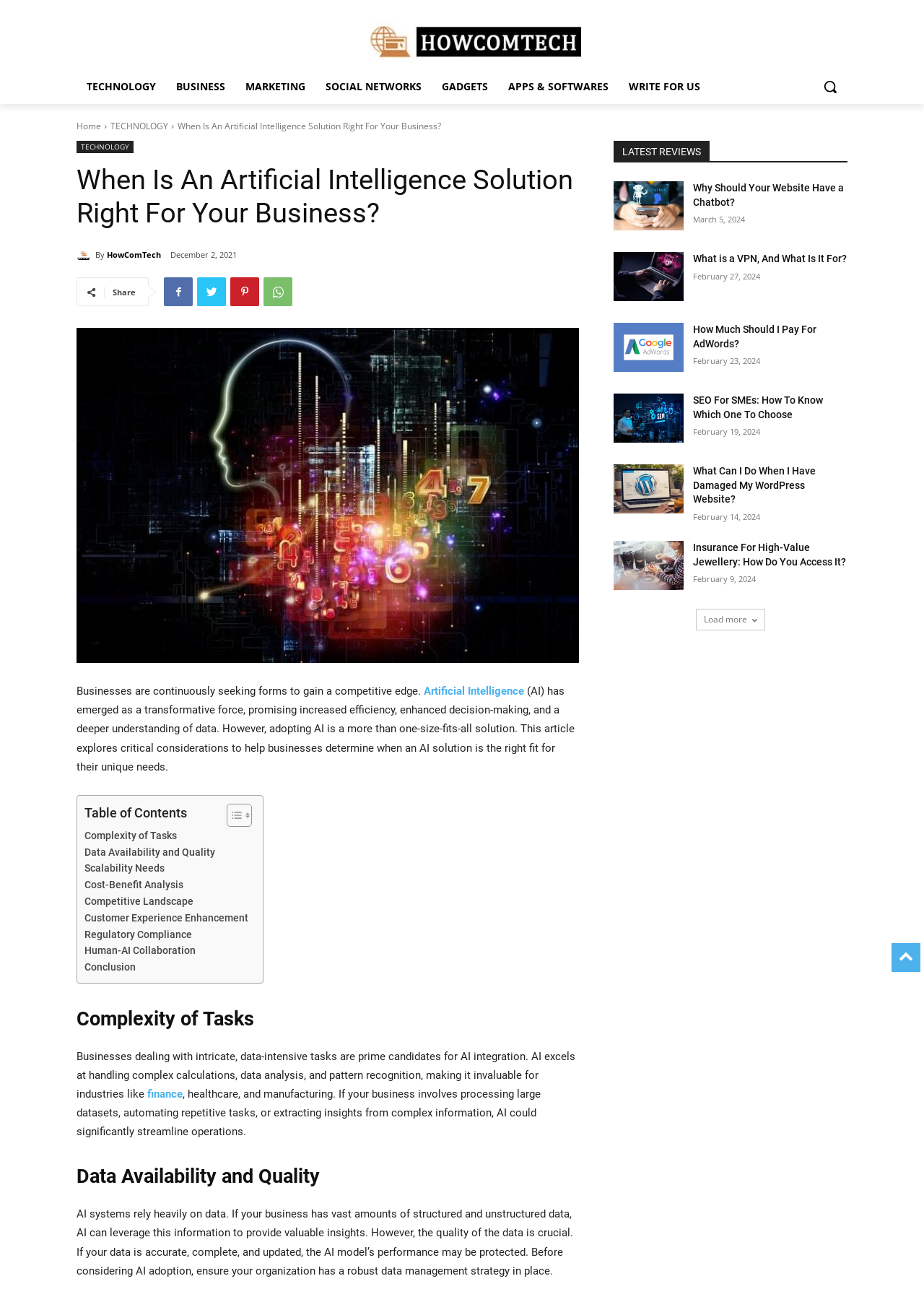Identify the bounding box coordinates of the region I need to click to complete this instruction: "Click on the 'Complexity of Tasks' link".

[0.091, 0.635, 0.191, 0.648]